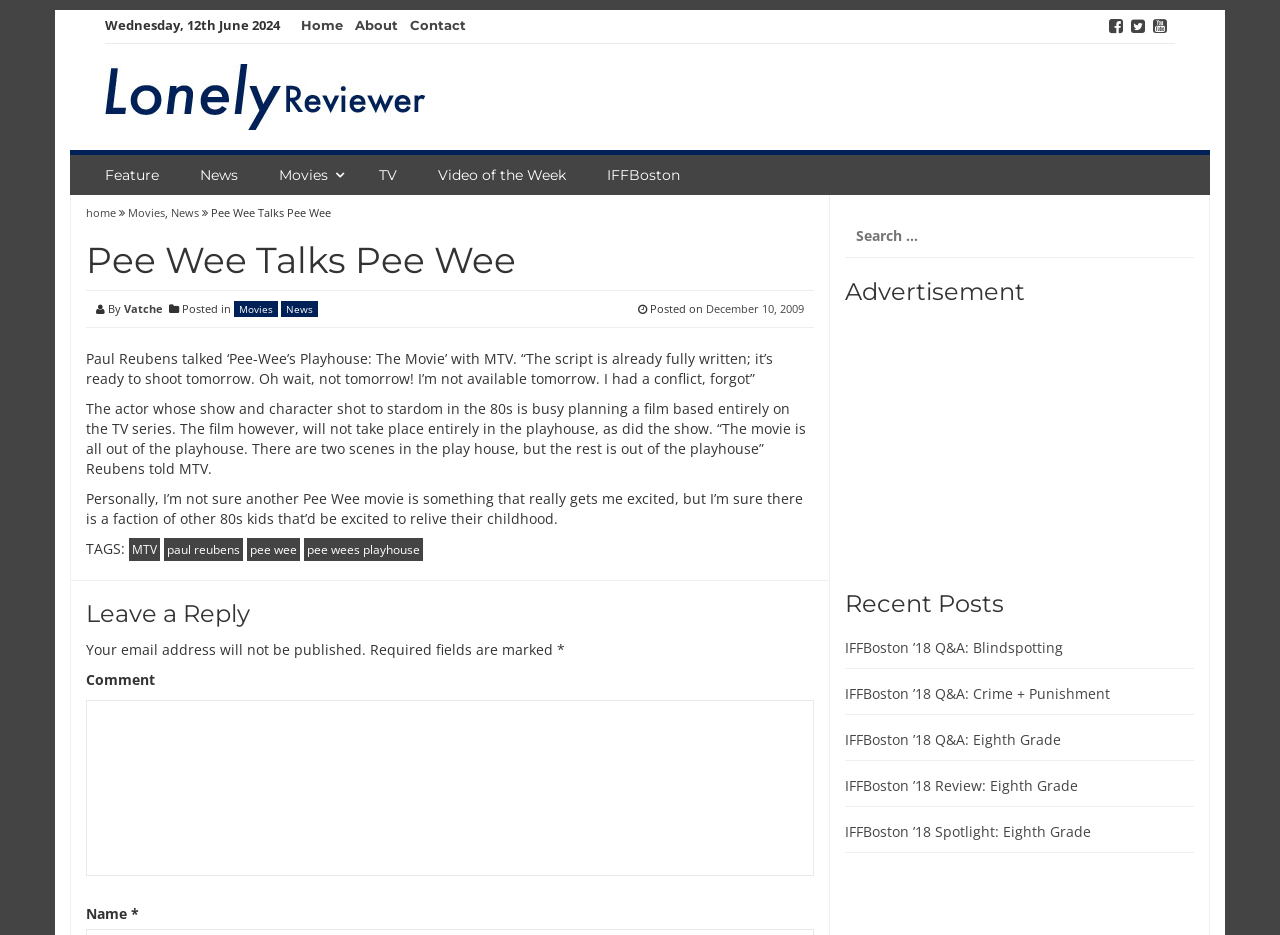Highlight the bounding box coordinates of the element you need to click to perform the following instruction: "Click the 'Movies' link."

[0.21, 0.166, 0.268, 0.208]